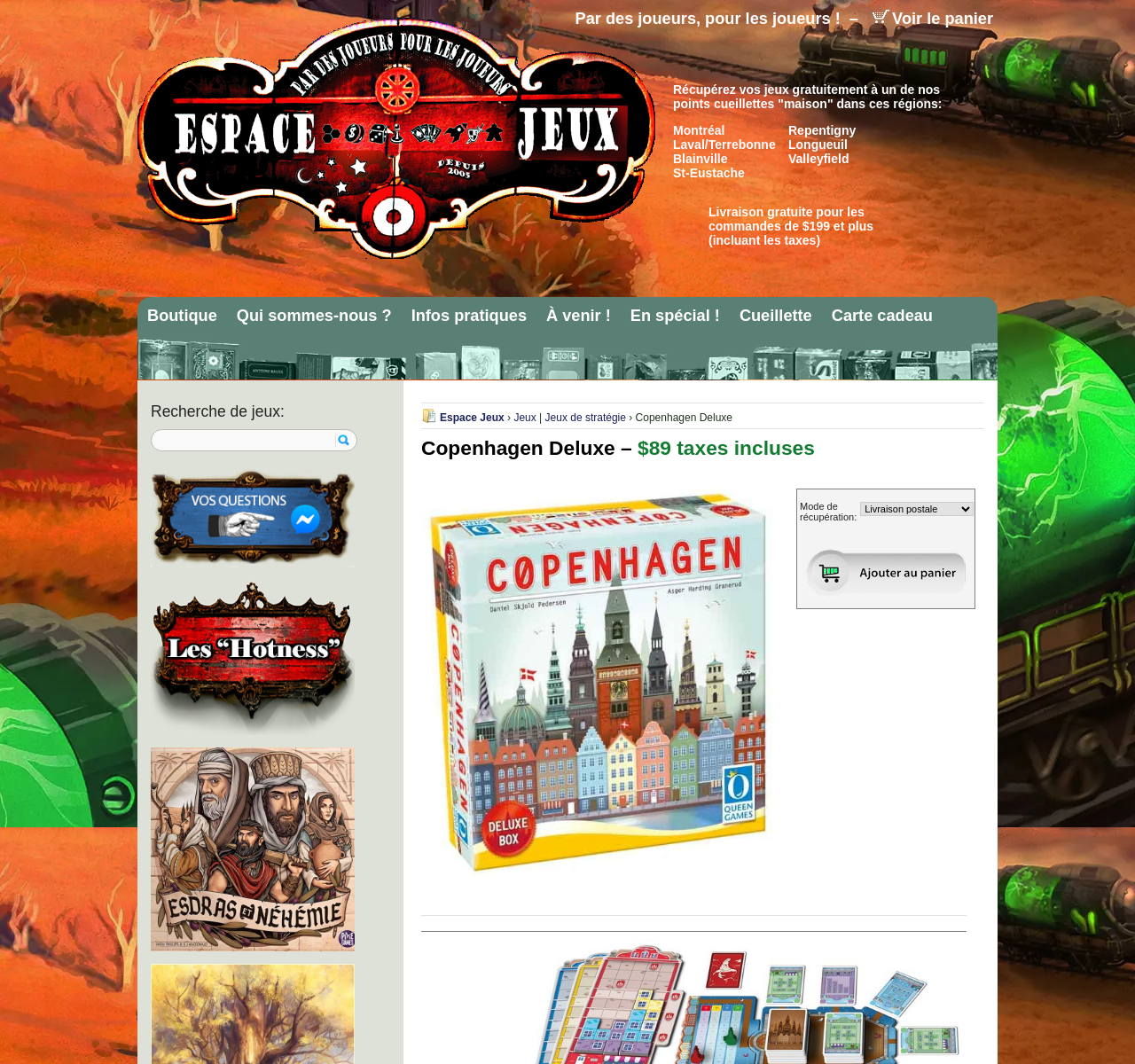Using the webpage screenshot, locate the HTML element that fits the following description and provide its bounding box: "Copyright and trademarks".

None